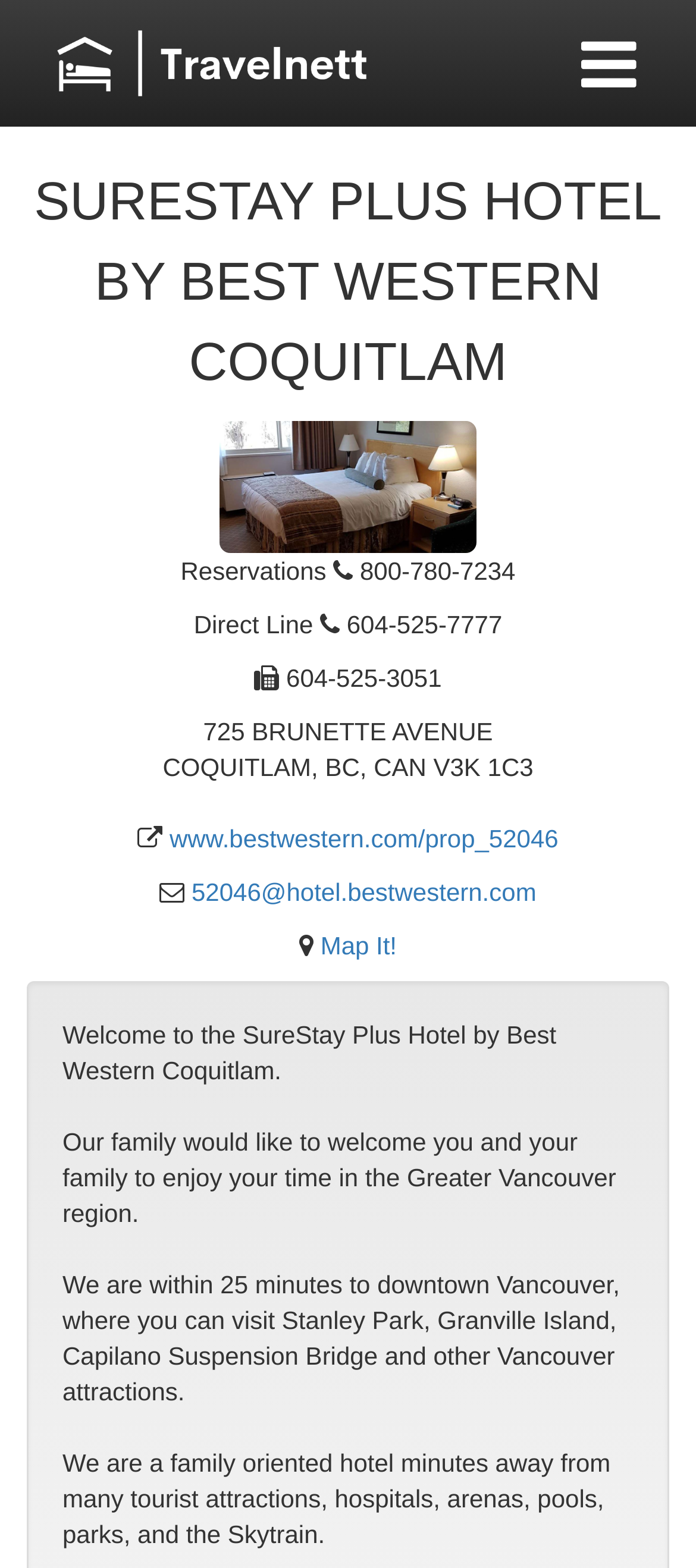How far is the hotel from downtown Vancouver?
Analyze the image and deliver a detailed answer to the question.

I found the answer by looking at the StaticText element on the webpage, which has the text 'We are within 25 minutes to downtown Vancouver...'.